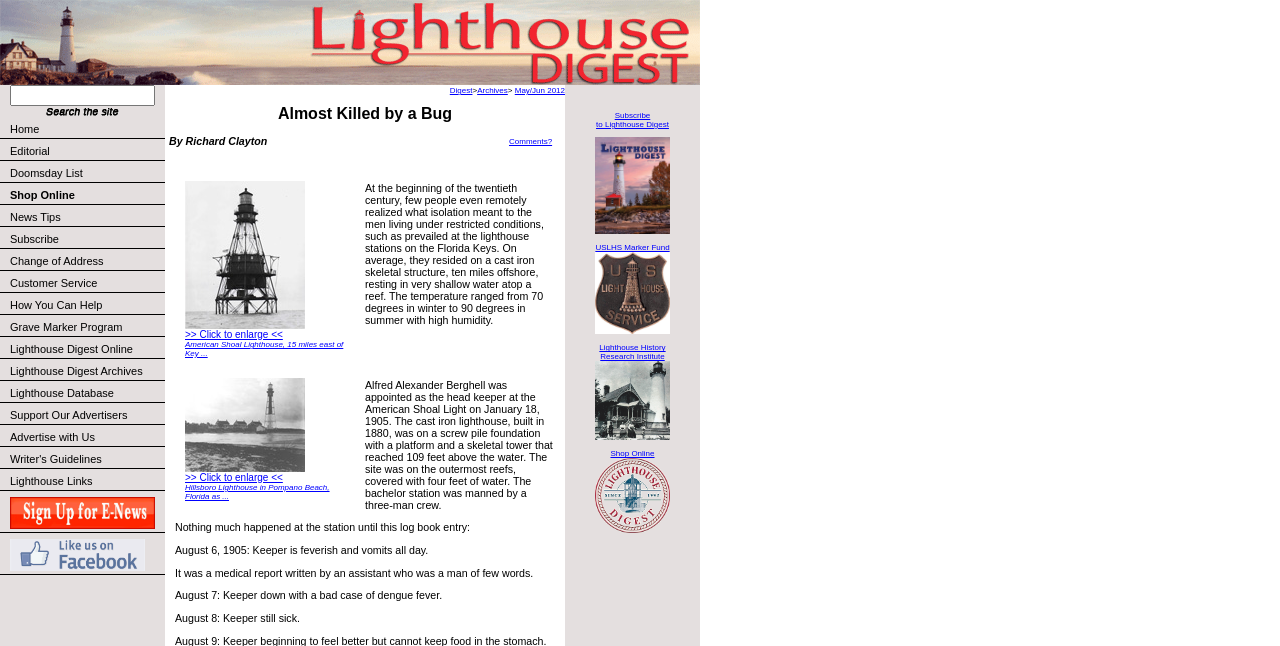Find the bounding box coordinates for the HTML element described in this sentence: "News Tips". Provide the coordinates as four float numbers between 0 and 1, in the format [left, top, right, bottom].

[0.0, 0.319, 0.129, 0.353]